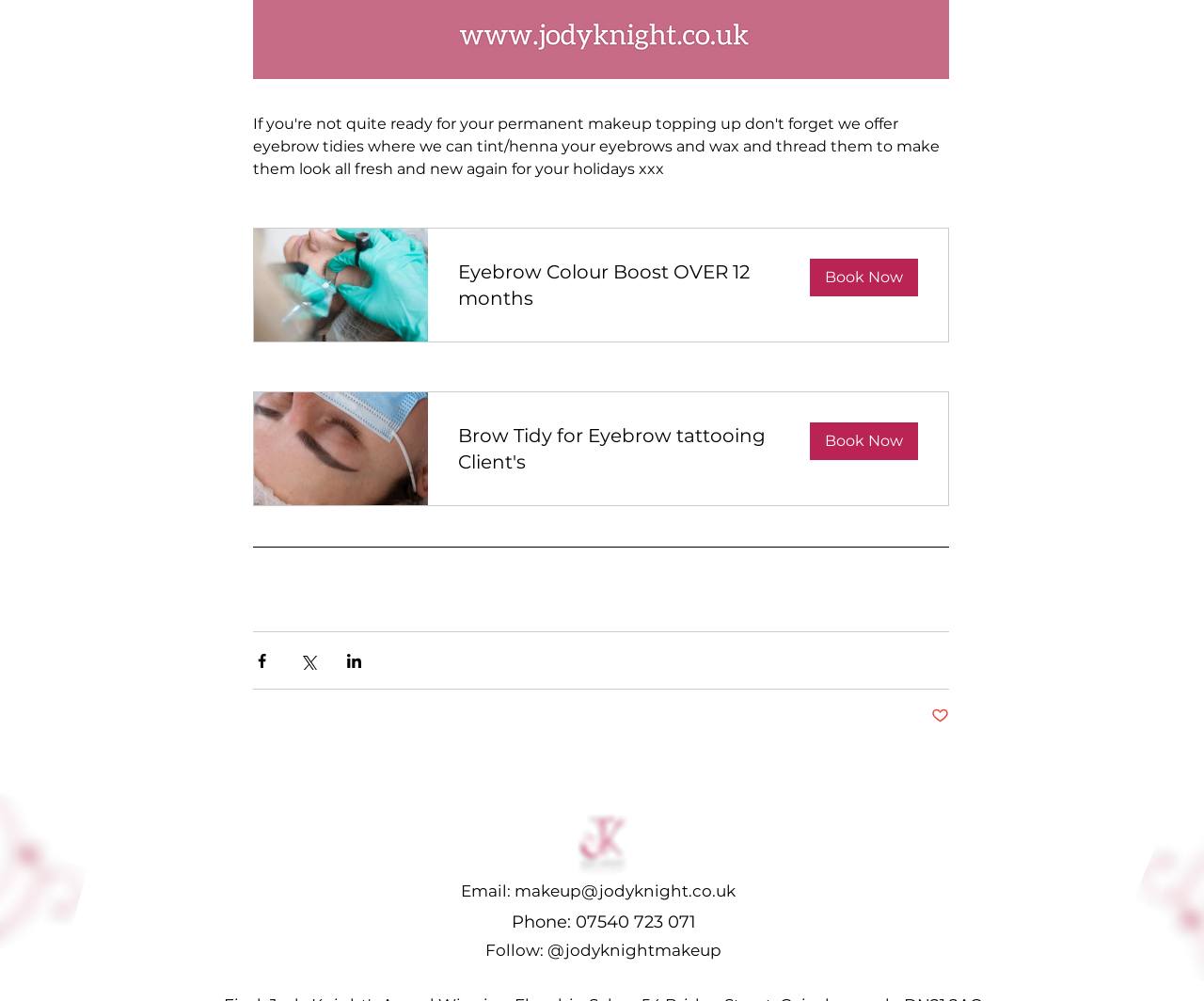Identify the bounding box coordinates of the clickable region necessary to fulfill the following instruction: "Share via Facebook". The bounding box coordinates should be four float numbers between 0 and 1, i.e., [left, top, right, bottom].

[0.21, 0.651, 0.225, 0.669]